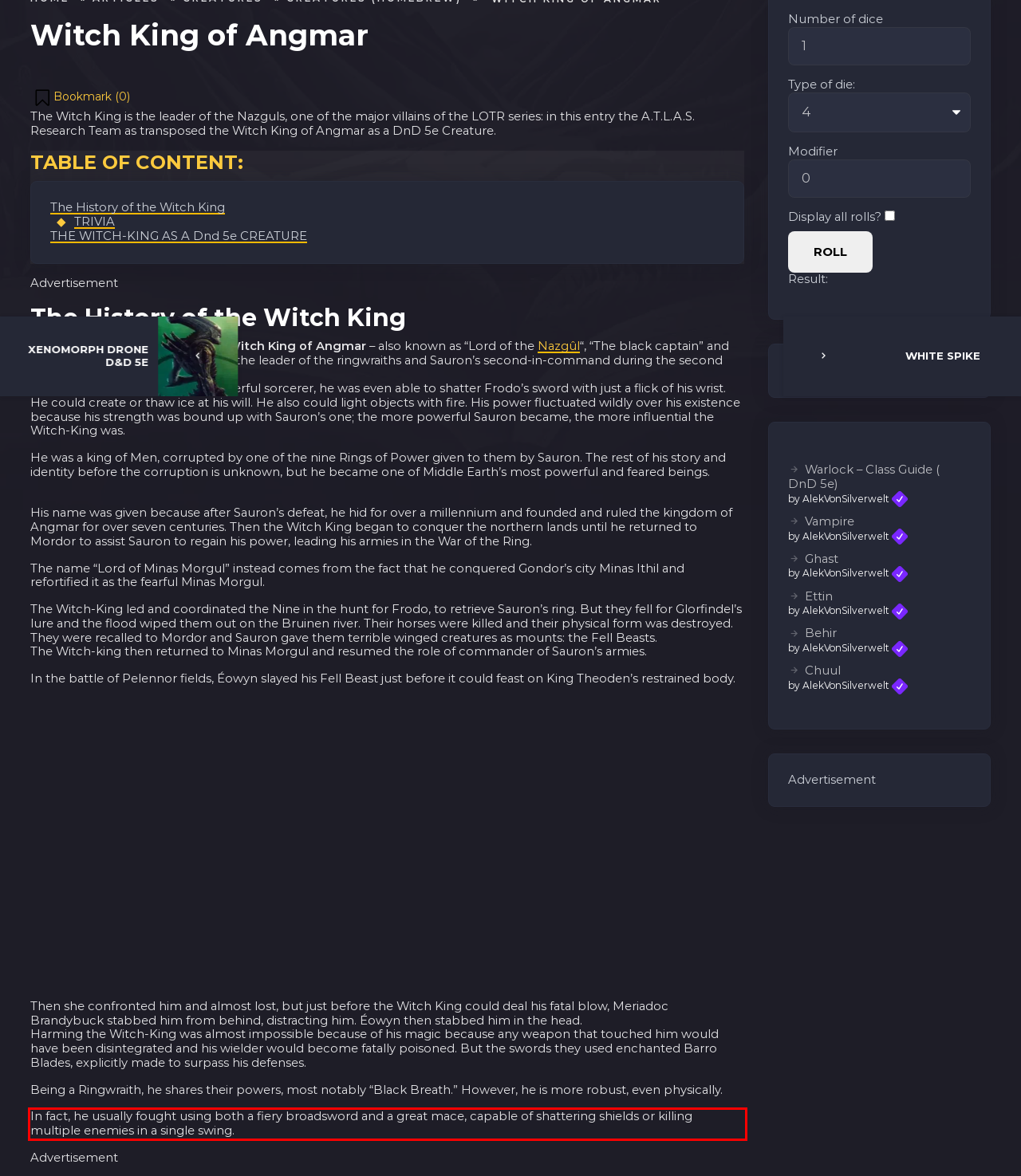Look at the webpage screenshot and recognize the text inside the red bounding box.

In fact, he usually fought using both a fiery broadsword and a great mace, capable of shattering shields or killing multiple enemies in a single swing.